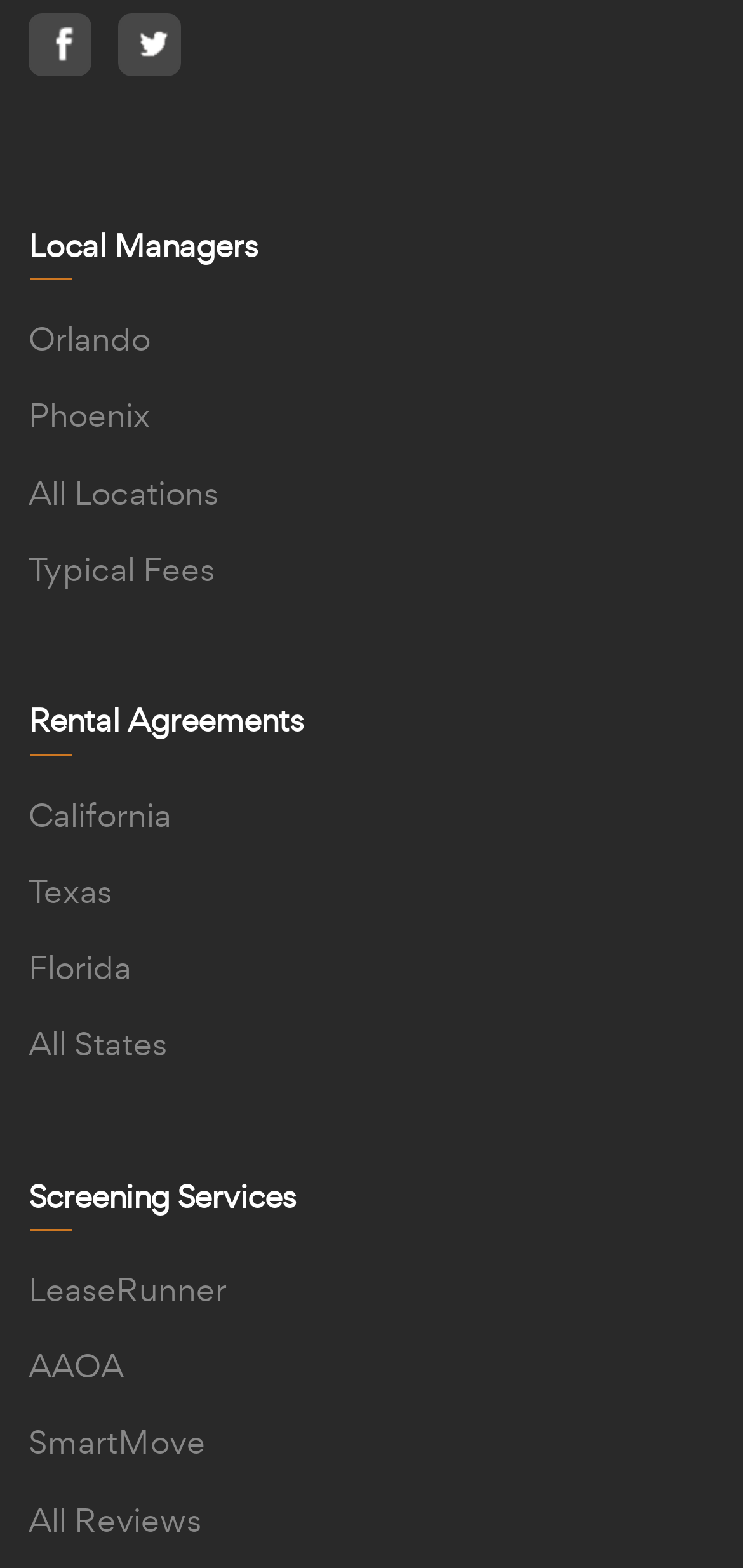Identify the bounding box coordinates of the area that should be clicked in order to complete the given instruction: "Check out All Locations". The bounding box coordinates should be four float numbers between 0 and 1, i.e., [left, top, right, bottom].

[0.038, 0.301, 0.295, 0.328]